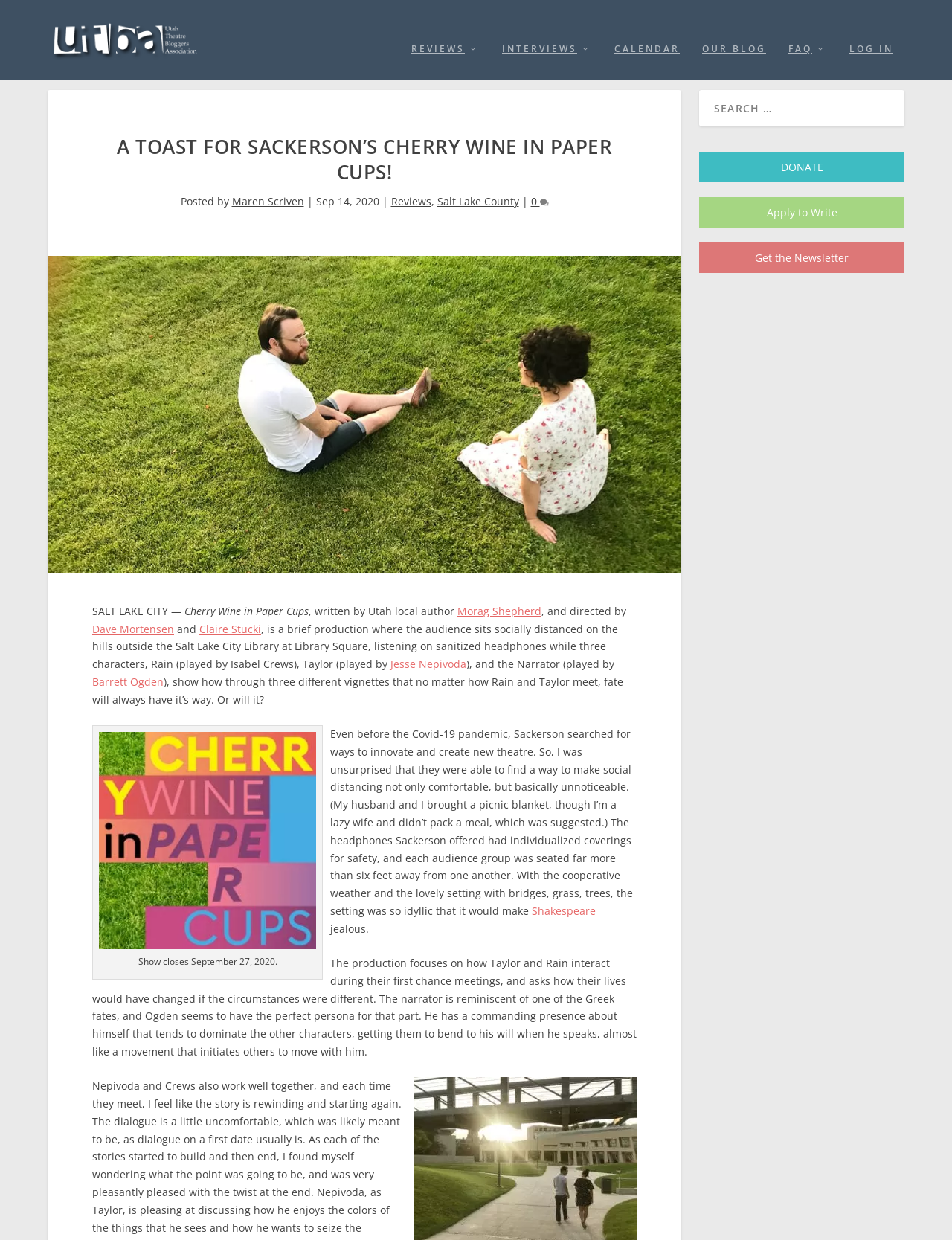What is the name of the library where the play takes place?
Using the details shown in the screenshot, provide a comprehensive answer to the question.

I found the answer by looking at the text content of the webpage, specifically the sentence '...the audience sits socially distanced on the hills outside the Salt Lake City Library at Library Square...' which indicates that the play takes place at the Salt Lake City Library.